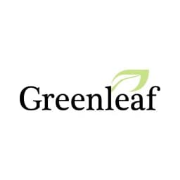Respond to the following question using a concise word or phrase: 
What type of construction does Greenleaf focus on?

Low-rise commercial